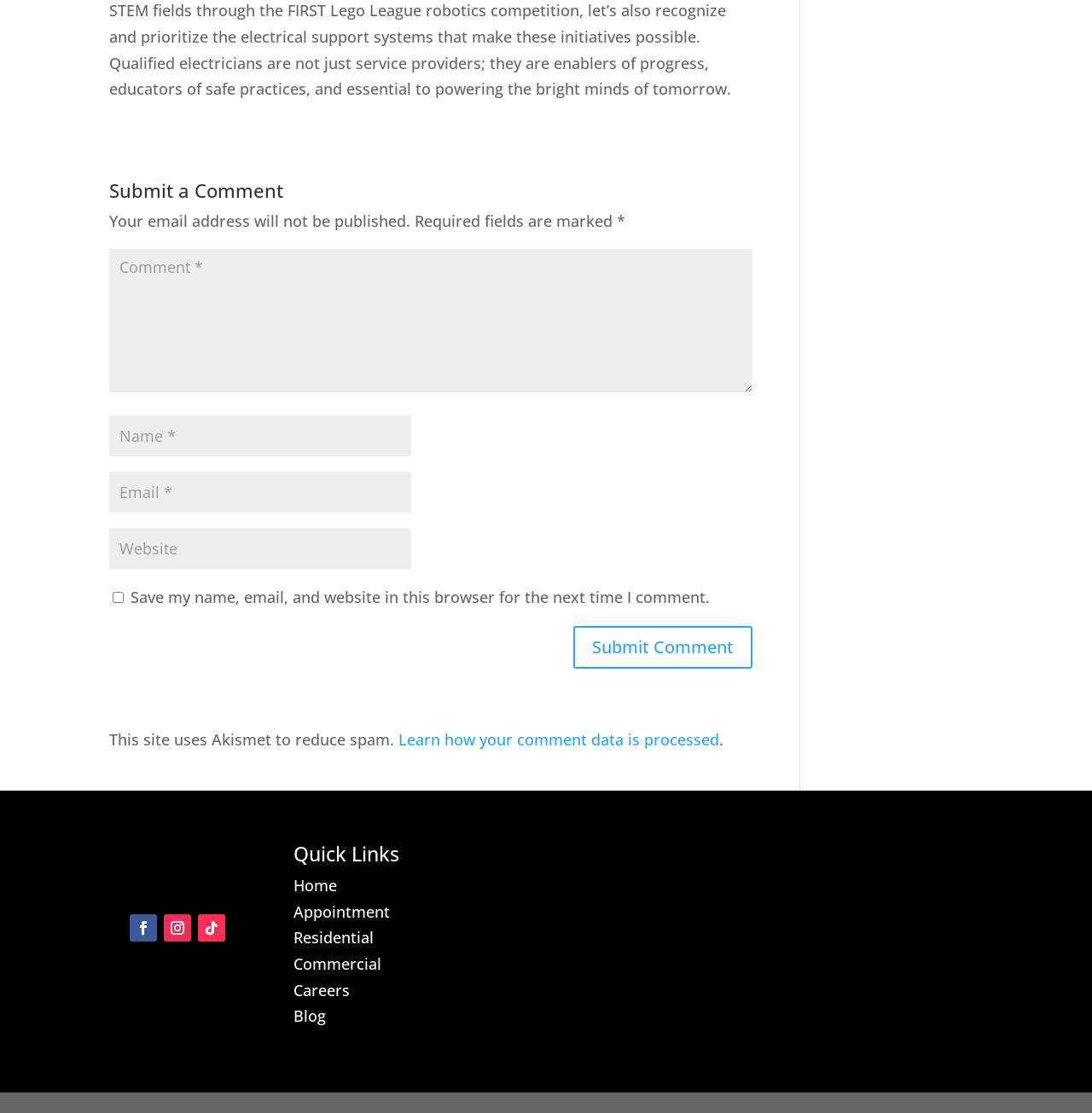Please answer the following question using a single word or phrase: 
What is the purpose of the links at the bottom?

Quick links